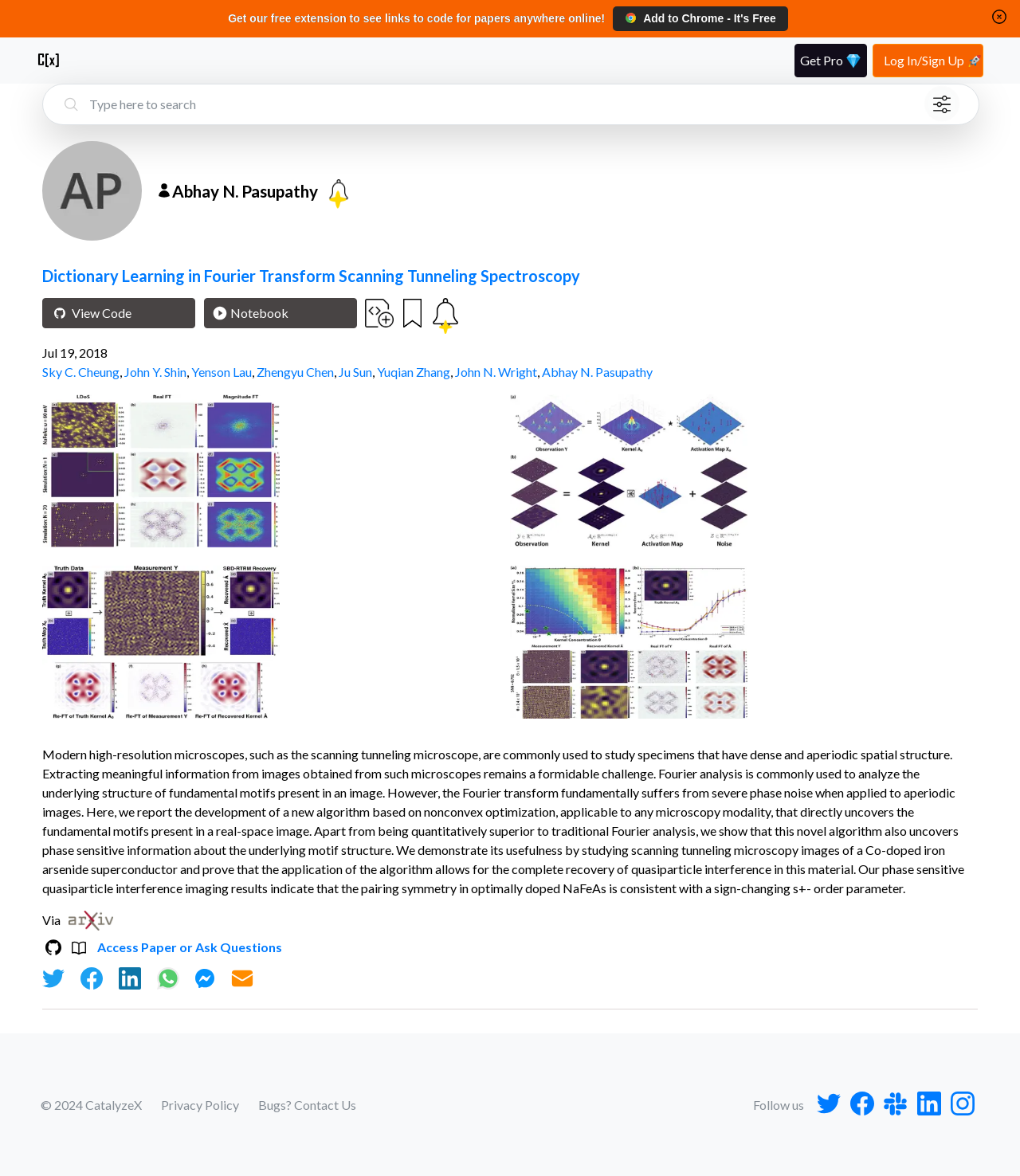Can you pinpoint the bounding box coordinates for the clickable element required for this instruction: "Log in or sign up"? The coordinates should be four float numbers between 0 and 1, i.e., [left, top, right, bottom].

[0.855, 0.037, 0.964, 0.065]